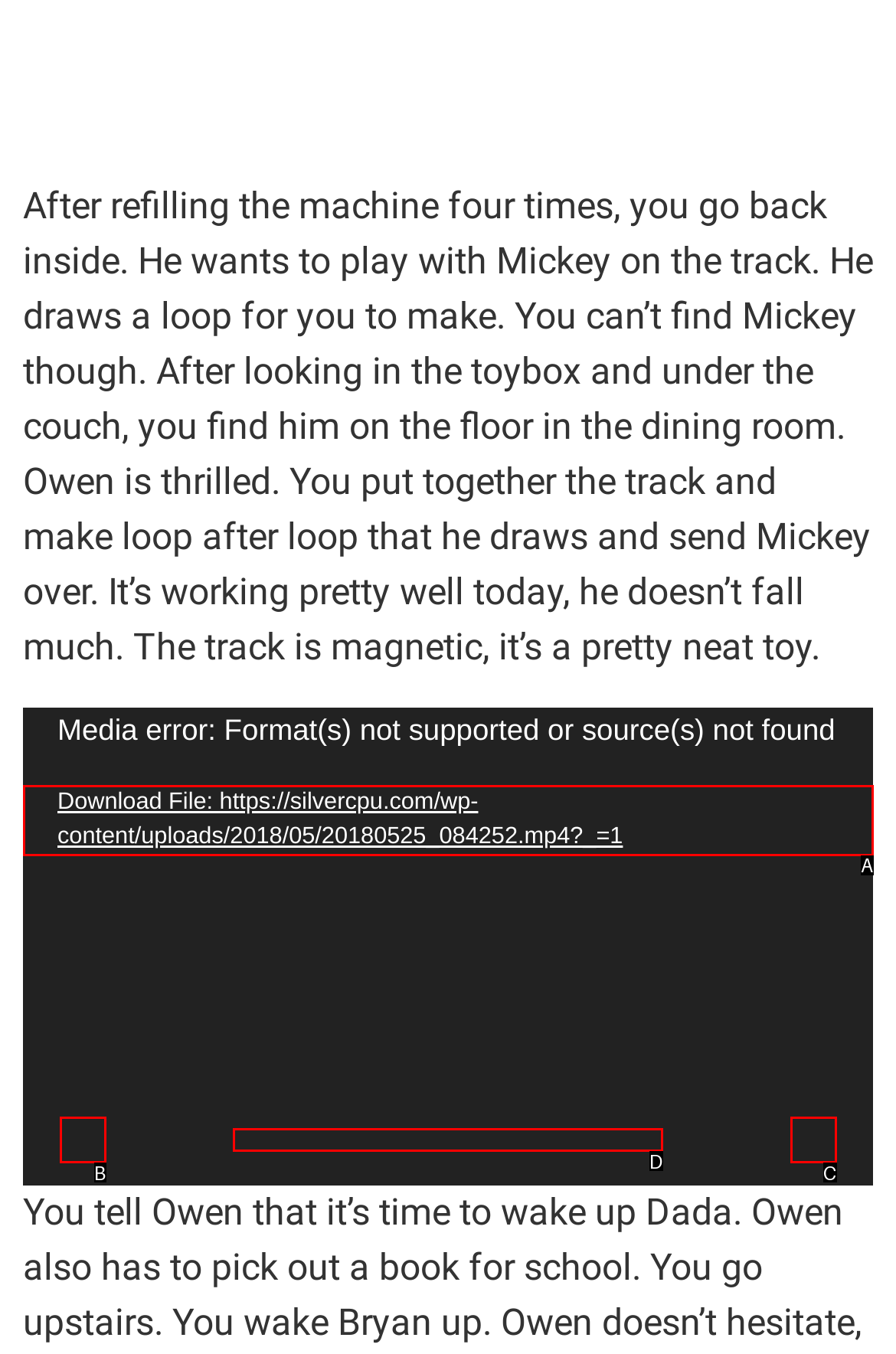Identify the matching UI element based on the description: Topics
Reply with the letter from the available choices.

None